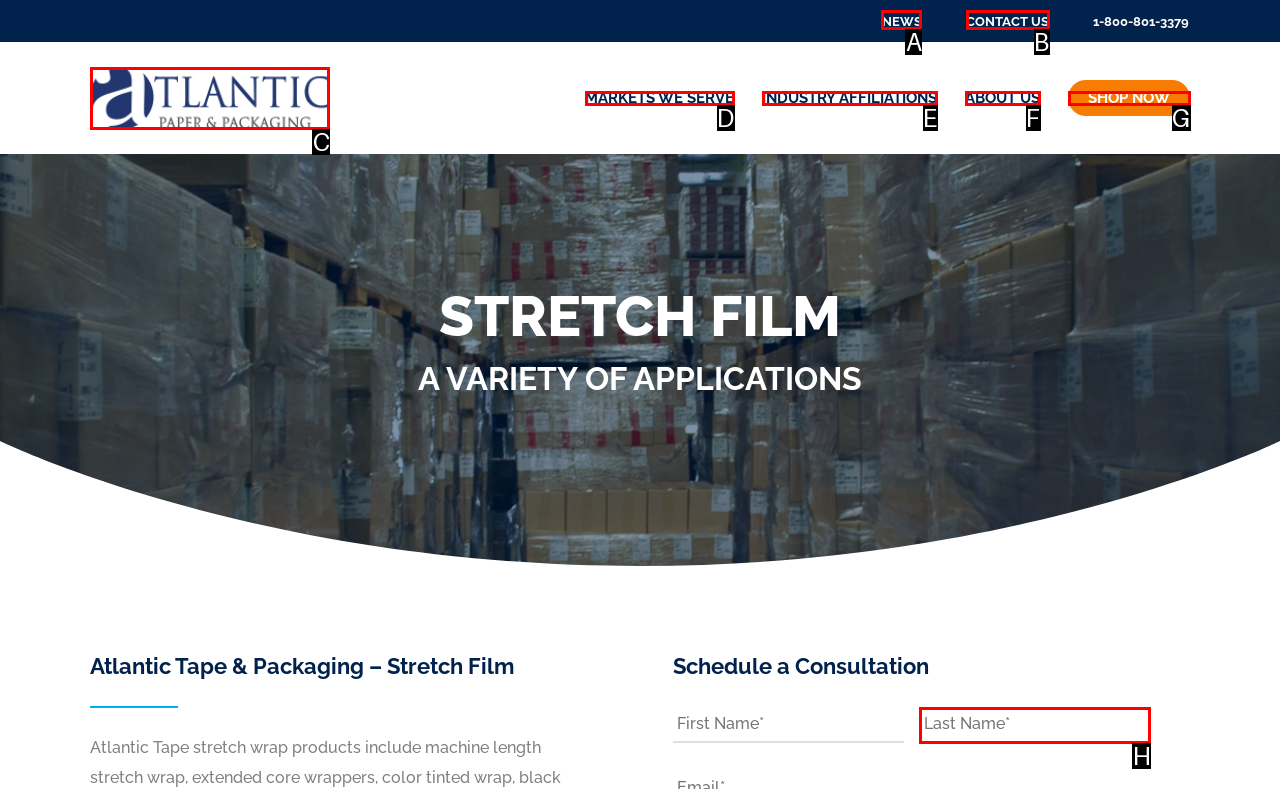Identify the HTML element to select in order to accomplish the following task: Click on NEWS
Reply with the letter of the chosen option from the given choices directly.

A